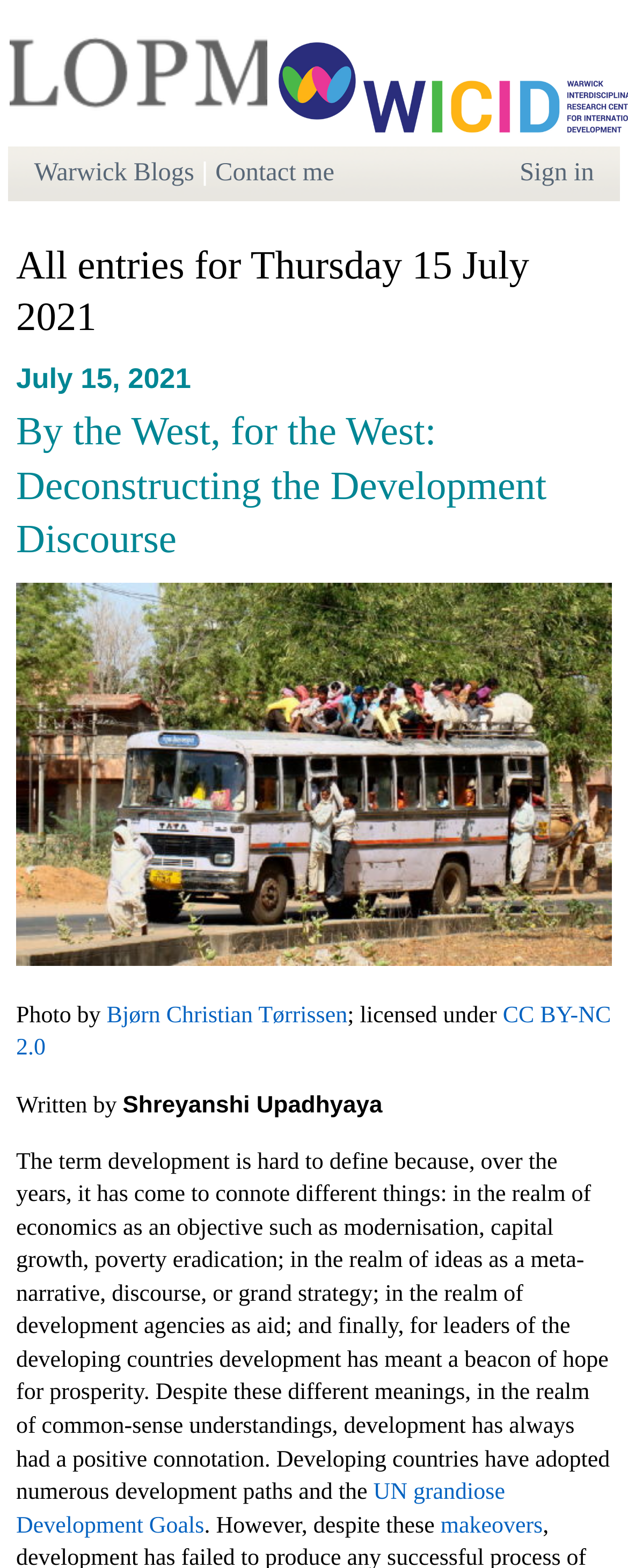Identify the first-level heading on the webpage and generate its text content.

All entries for Thursday 15 July 2021